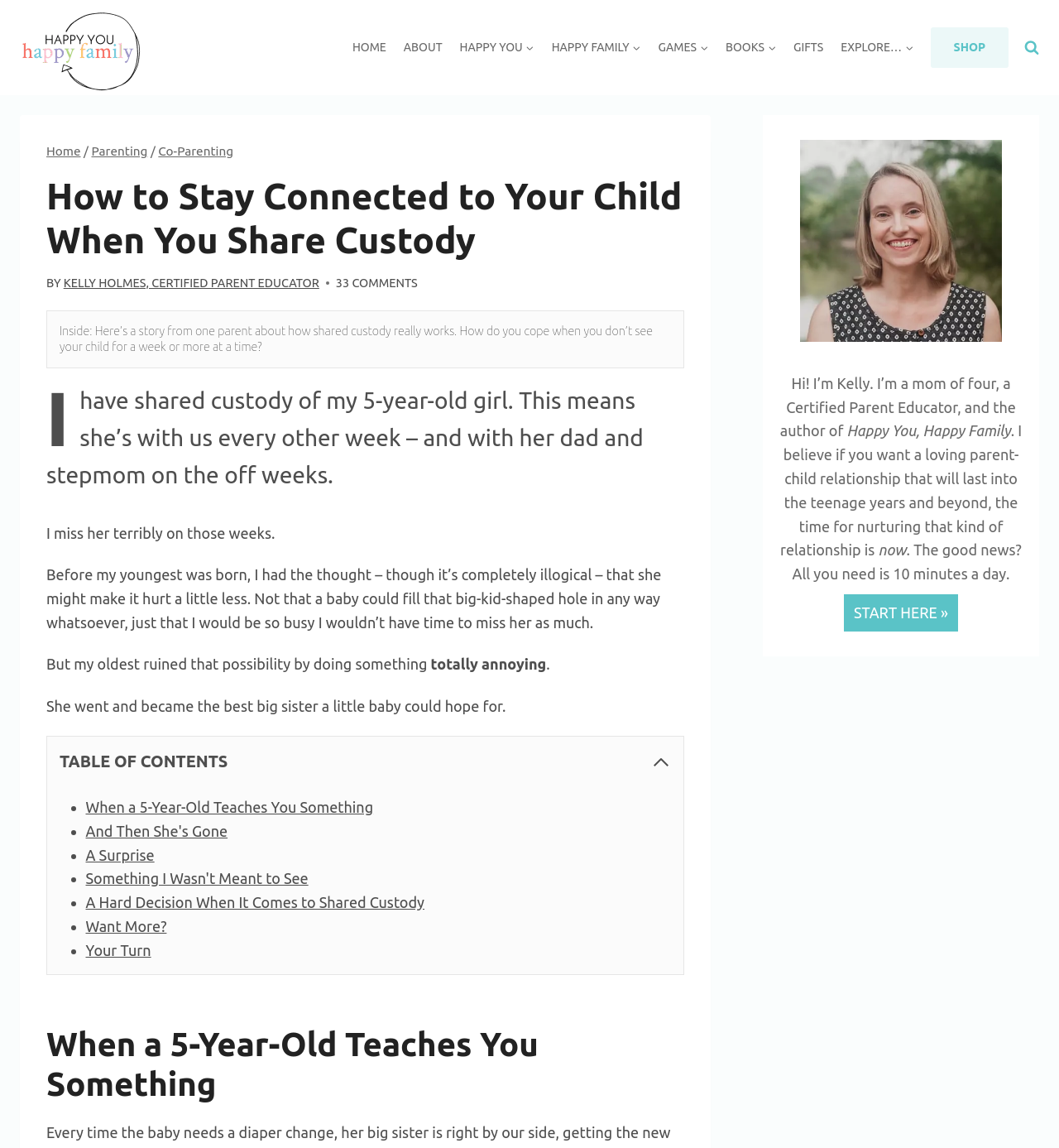Please specify the coordinates of the bounding box for the element that should be clicked to carry out this instruction: "View the 'TABLE OF CONTENTS'". The coordinates must be four float numbers between 0 and 1, formatted as [left, top, right, bottom].

[0.044, 0.641, 0.646, 0.85]